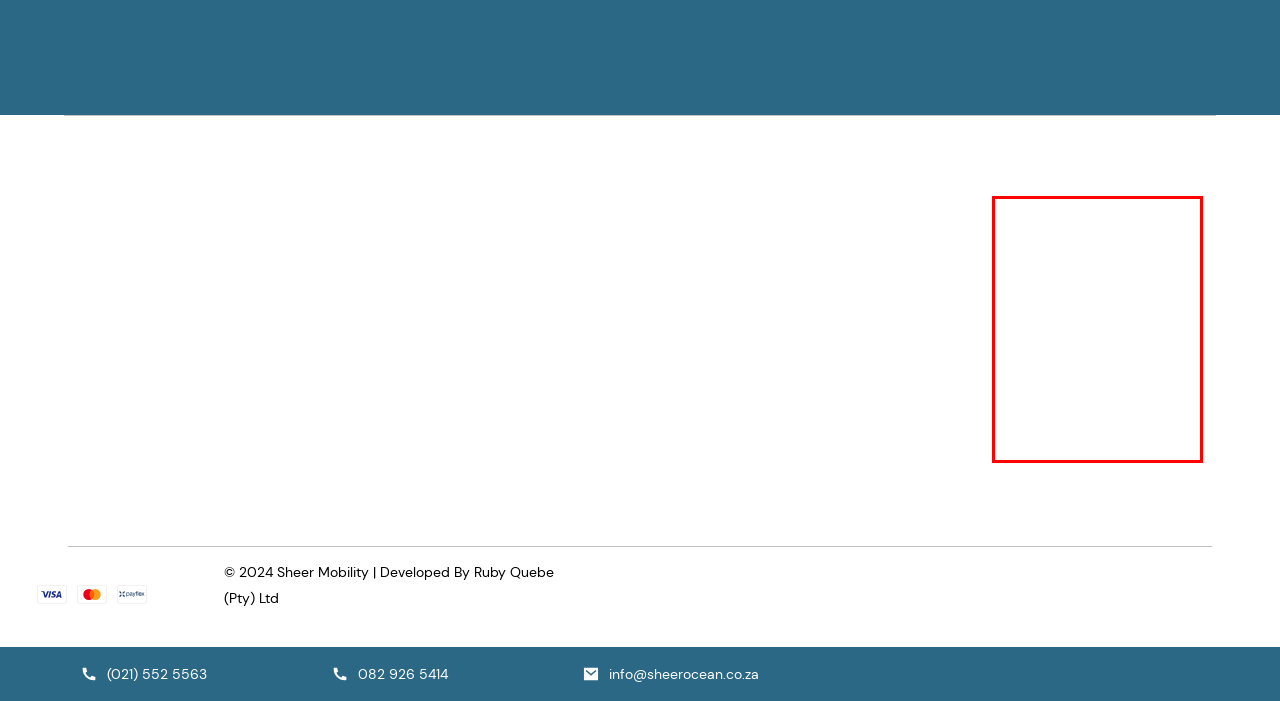There is a UI element on the webpage screenshot marked by a red bounding box. Extract and generate the text content from within this red box.

(021) 552 5563 / 082 926 5414 info@sheerocean.co.za Mon - Fri, 08h00 - 16h30 Sat - Sun, CLOSED 14 Esso Road, Montague Gardens, Cape Town, 7441 Google Maps Link